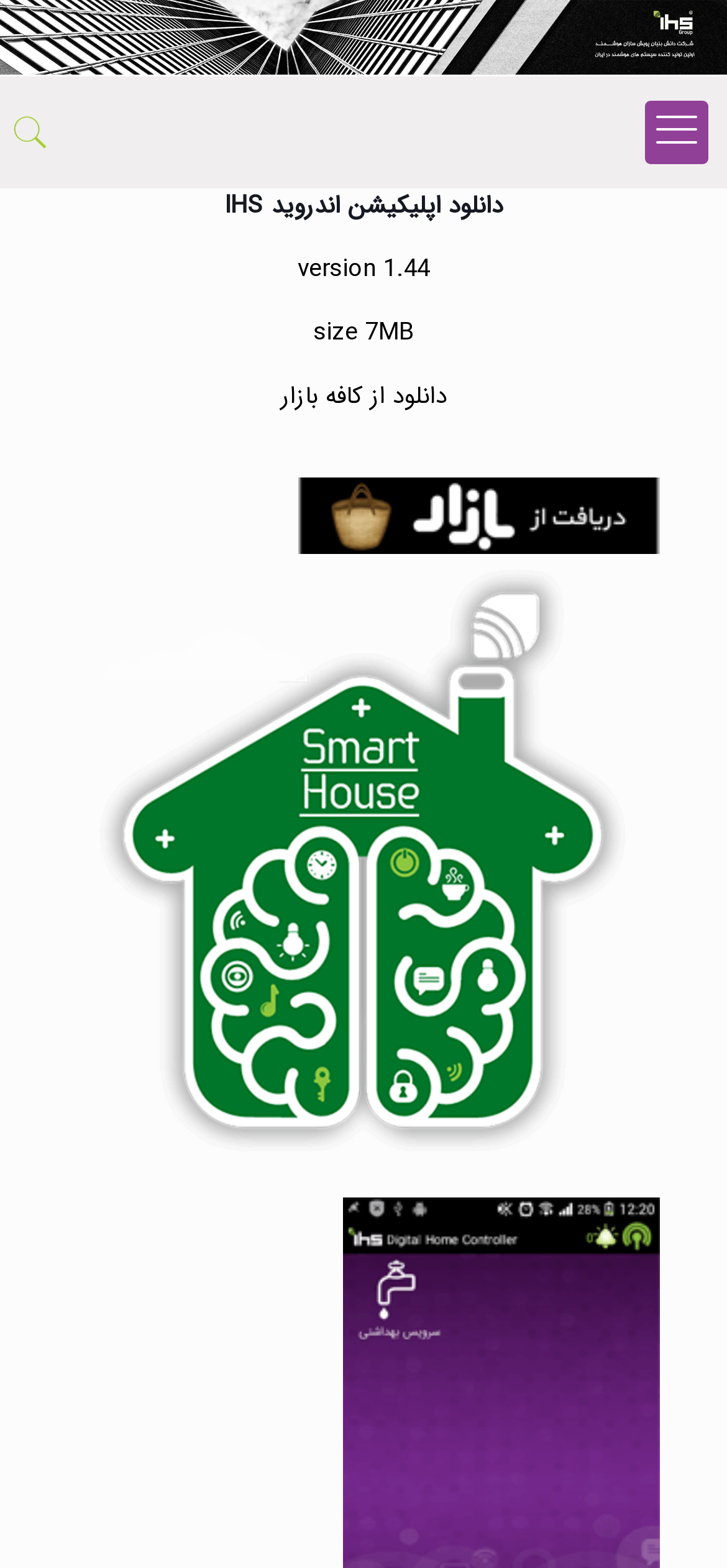Provide a comprehensive description of the webpage.

The webpage is about downloading the Android IHS application. At the top, there is a logo image of "خانه هوشمند" (Smart Home) that spans the entire width of the page. Below the logo, there are two links: "شرکت خانه هوشمند IHS" (Smart Home IHS Company) on the left and two social media icons on the right.

Following the links, there is a heading that reads "دانلود اپلیکیشن اندروید IHS" (Download Android IHS Application). Underneath the heading, there are three lines of text: "version 1.44", "size 7MB", and "دانلود از کافه بازار" (Download from Cafe Bazaar).

To the right of the text, there is a download button with the same text "دانلود اپلیکیشن اندروید IHS" and an image of the application icon. Below the download button, there is a large image that takes up most of the page's width, also with the text "دانلود اپلیکیشن اندروید IHS".